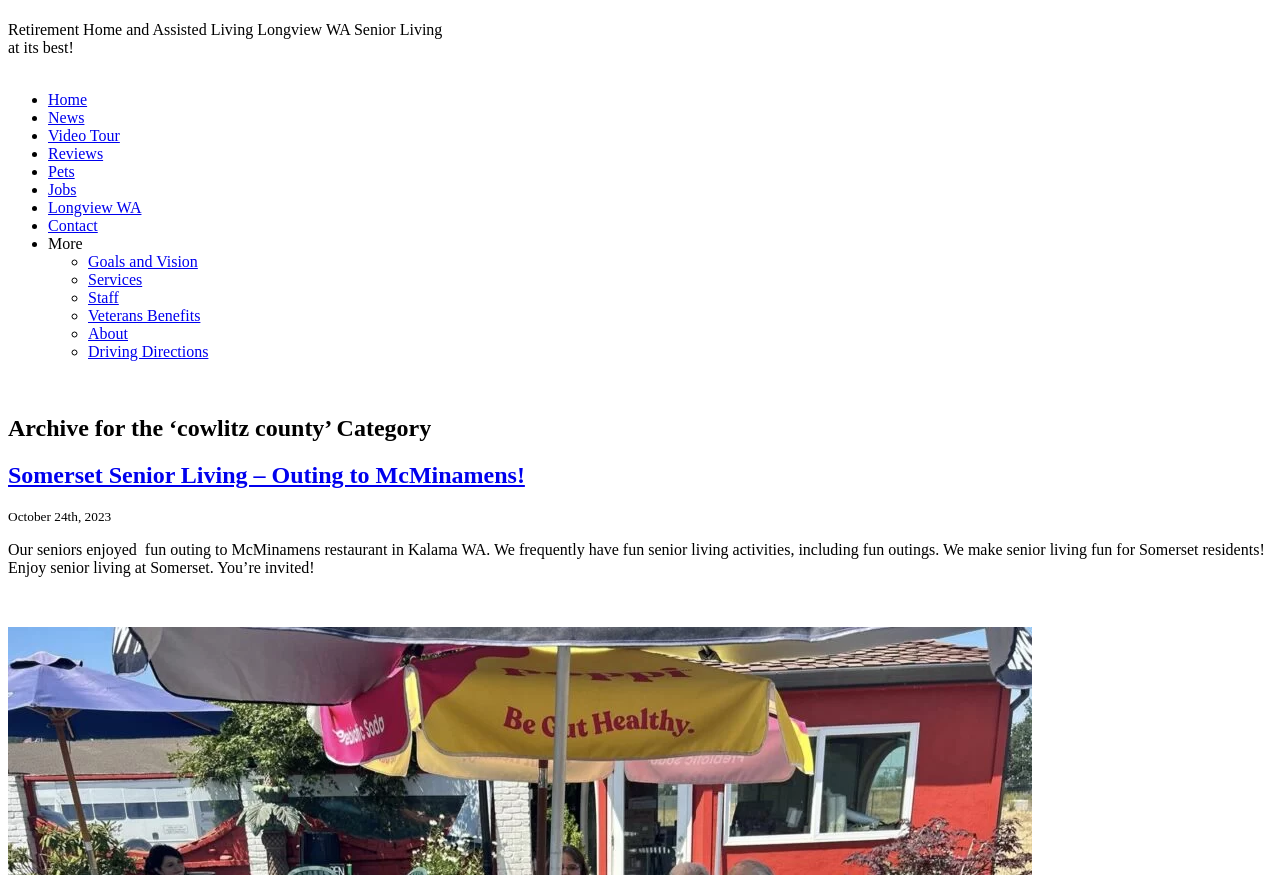Locate the bounding box of the UI element defined by this description: "(514) 394-7496 #2316". The coordinates should be given as four float numbers between 0 and 1, formatted as [left, top, right, bottom].

None